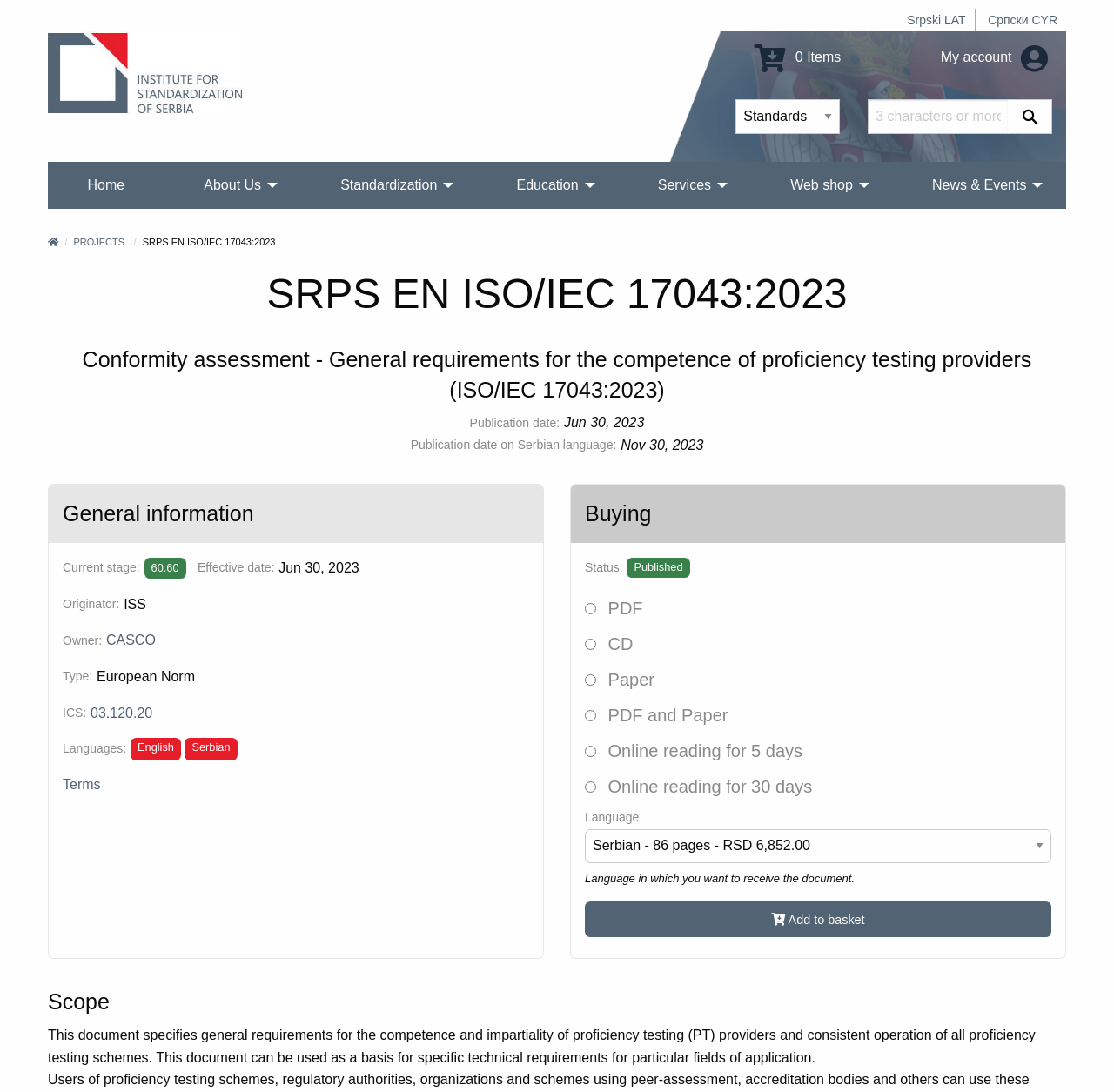Your task is to extract the text of the main heading from the webpage.

SRPS EN ISO/IEC 17043:2023